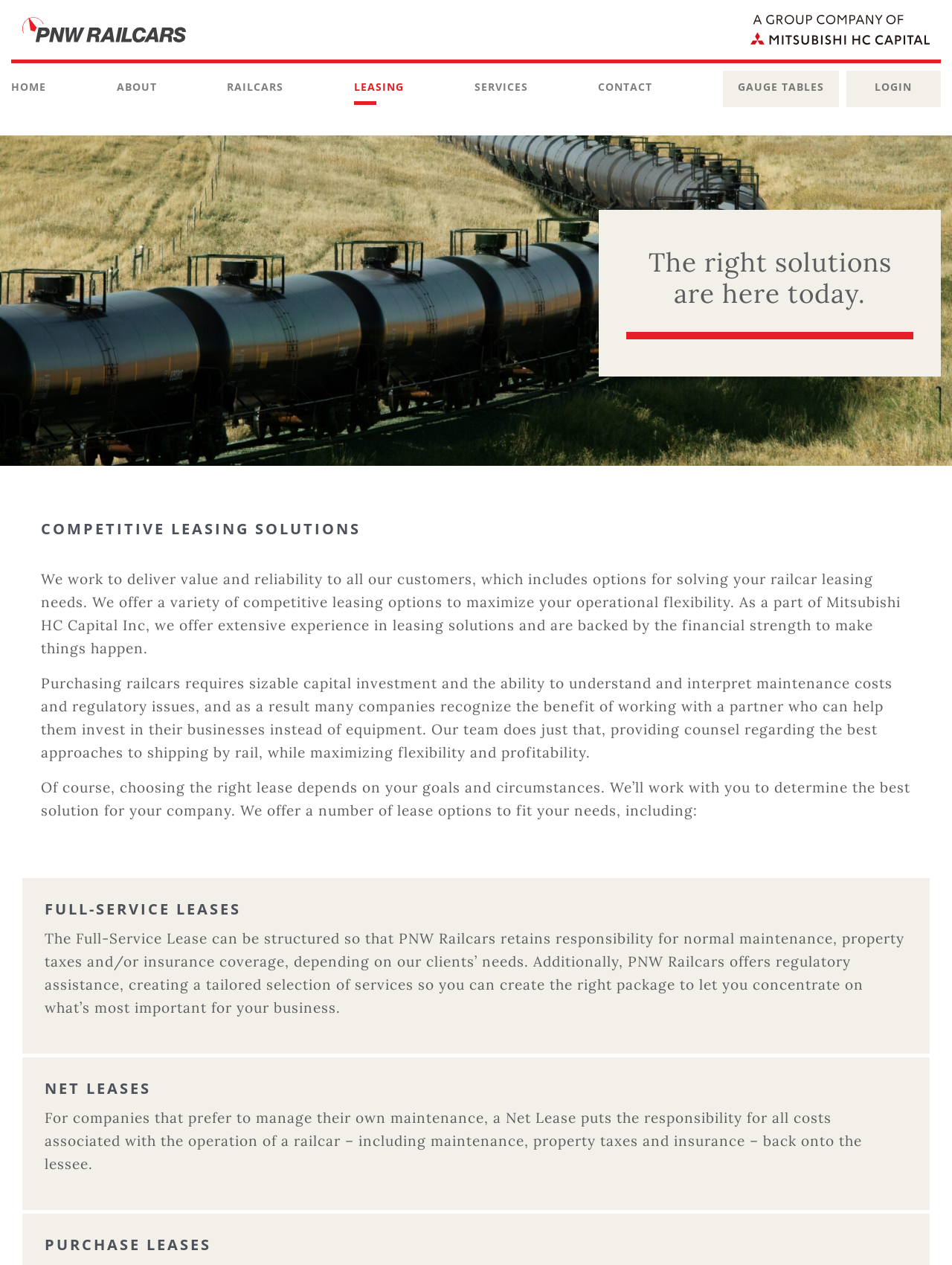Give the bounding box coordinates for the element described as: "alt="PNW Railcars"".

[0.023, 0.015, 0.195, 0.029]